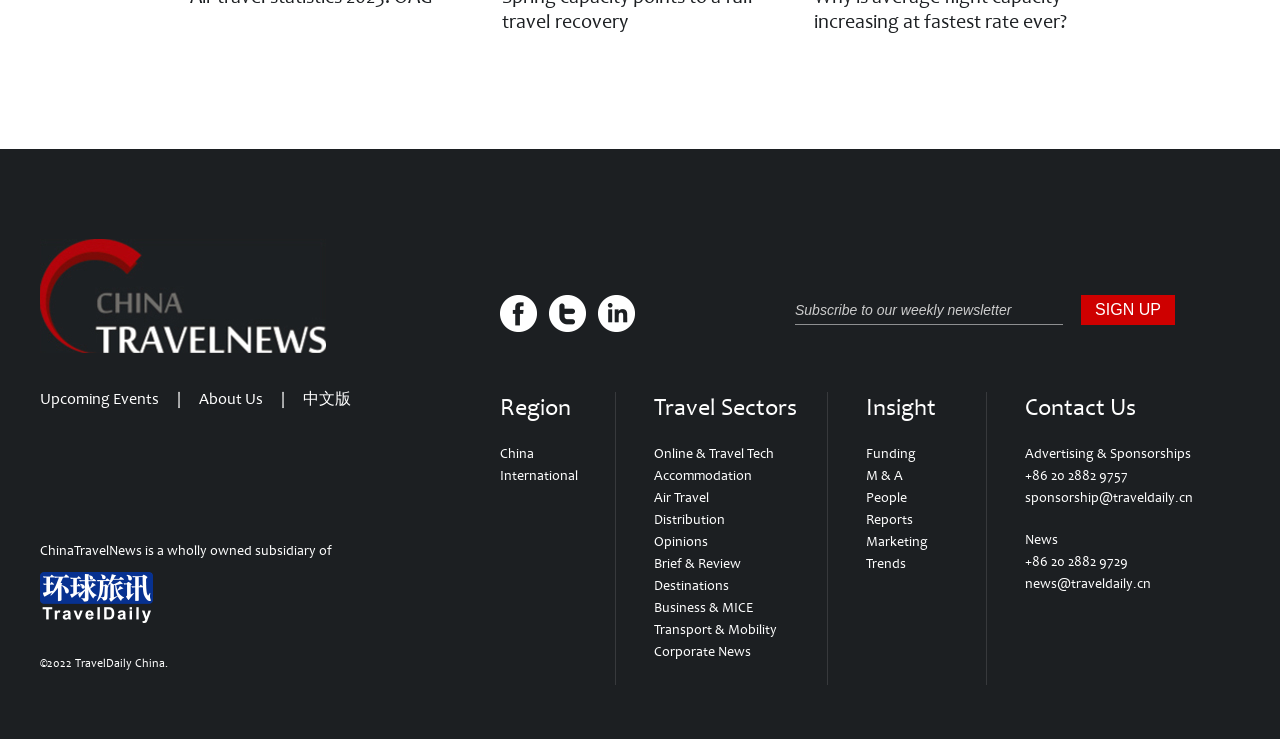Find the bounding box coordinates for the element that must be clicked to complete the instruction: "Click on the 'China' region link". The coordinates should be four float numbers between 0 and 1, indicated as [left, top, right, bottom].

[0.391, 0.602, 0.417, 0.625]